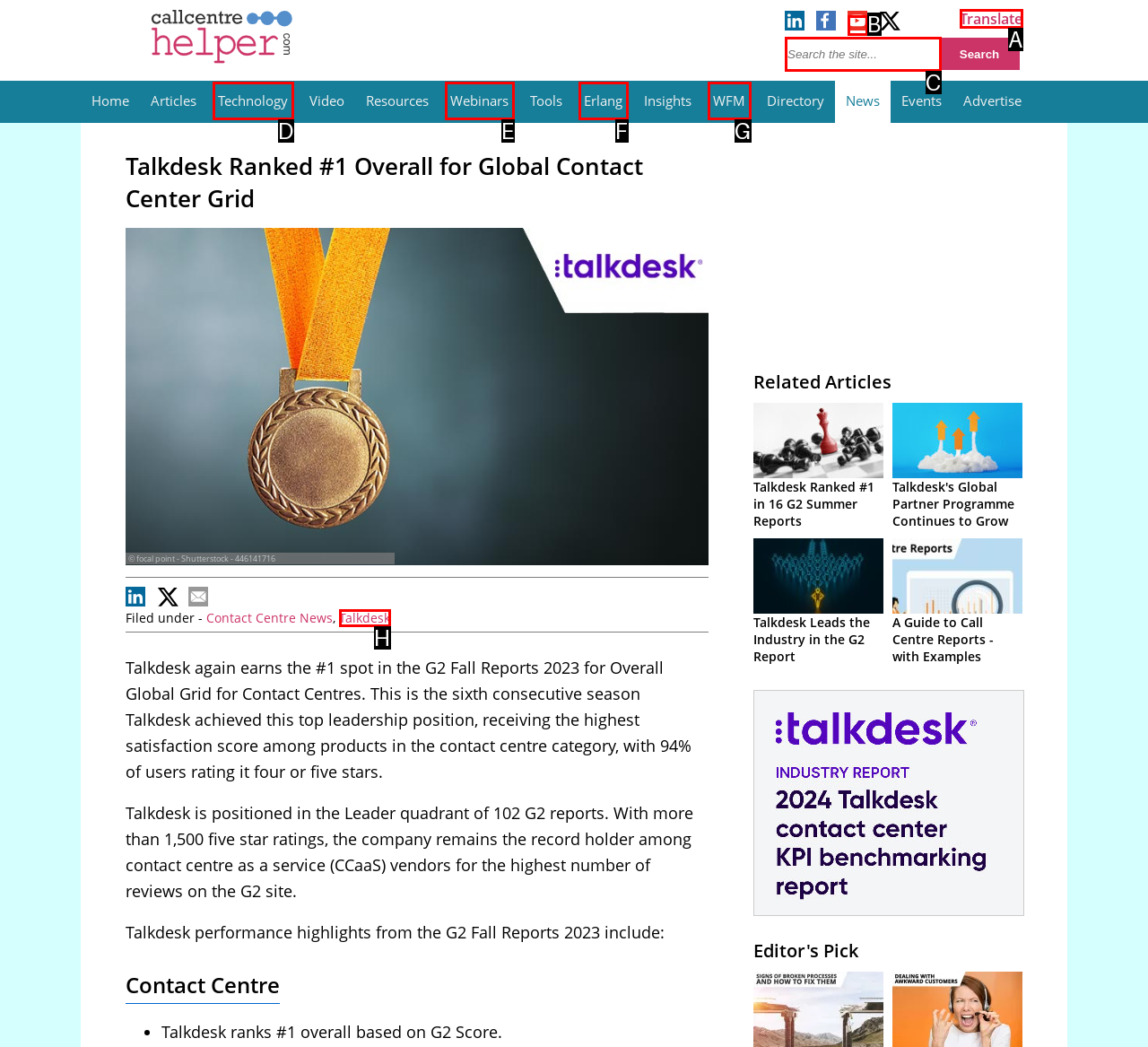Point out the HTML element I should click to achieve the following task: Translate the page Provide the letter of the selected option from the choices.

A